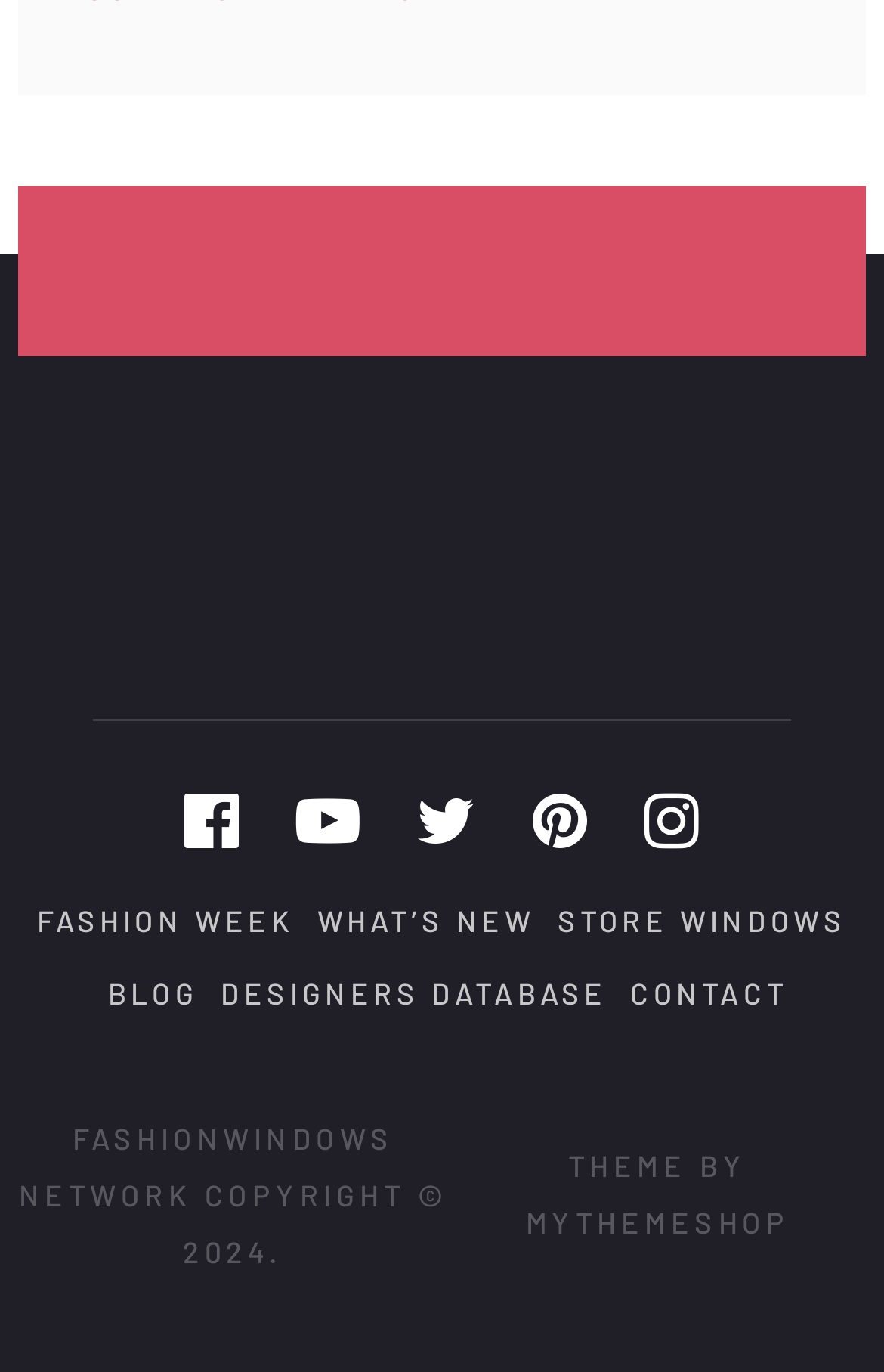Find the bounding box coordinates of the element to click in order to complete the given instruction: "visit WHAT’S NEW."

[0.359, 0.658, 0.605, 0.684]